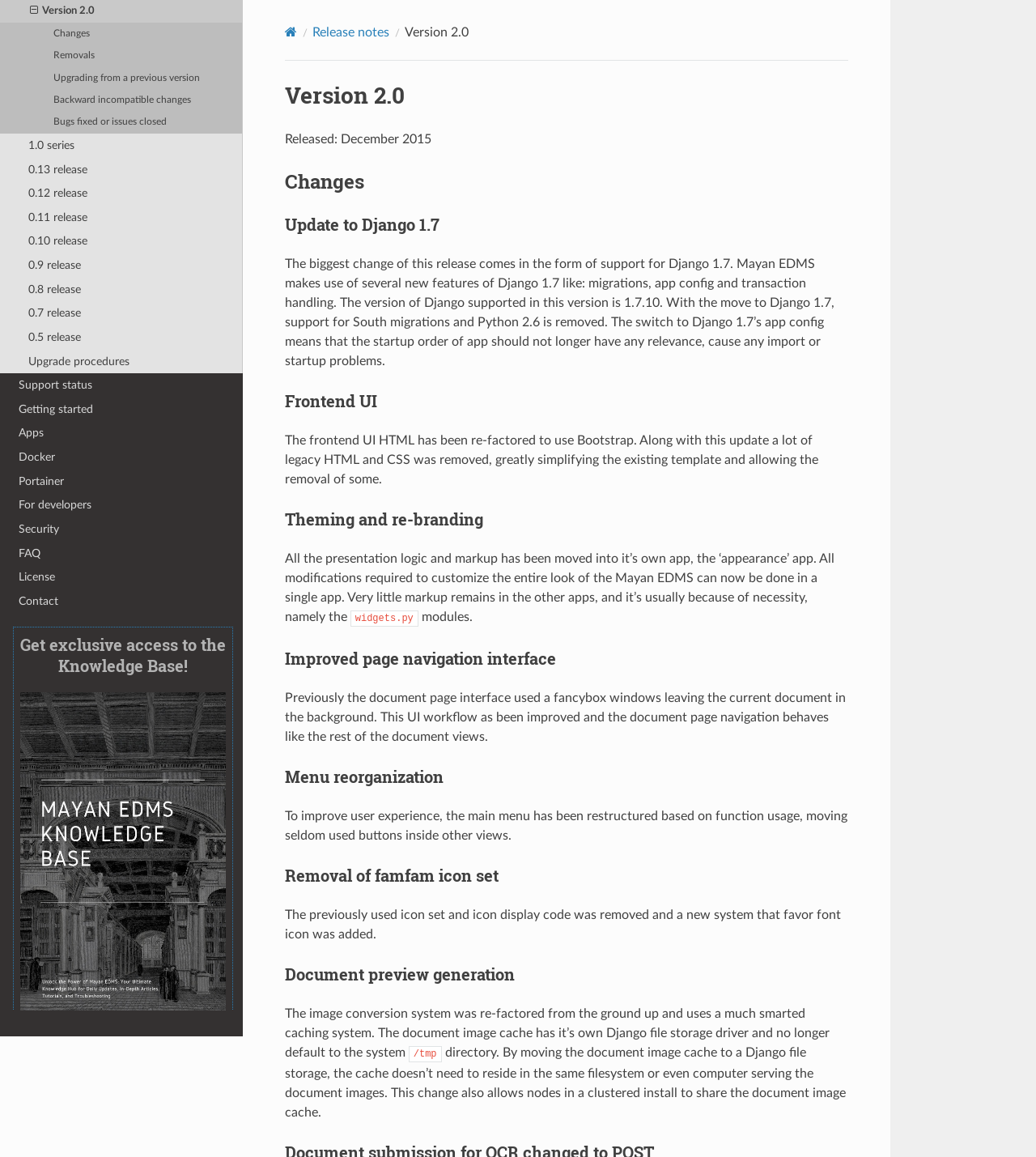Give an in-depth explanation of the webpage layout and content.

The webpage is a documentation page for Mayan EDMS 4.7, specifically version 2.0. At the top, there is a button with an icon and a series of links to different sections, including "Changes", "Removals", "Upgrading from a previous version", and more. Below these links, there is a list of release notes, including links to specific versions, such as "1.0 series" and "0.5 release".

On the left side of the page, there is a navigation menu with links to "Home", "Release notes", and other sections. Below this menu, there is a heading that reads "Version 2.0" with a release date of December 2015.

The main content of the page is divided into several sections, each with a heading and a brief description. The sections include "Changes", "Update to Django 1.7", "Frontend UI", "Theming and re-branding", "Improved page navigation interface", "Menu reorganization", "Removal of famfam icon set", and "Document preview generation". Each section has a brief summary of the changes made in that area.

There are also several links and icons scattered throughout the page, including a link to get exclusive access to the Knowledge Base and a separator line that divides the page into sections. At the bottom of the page, there is a heading that reads "Get the book" and an image.